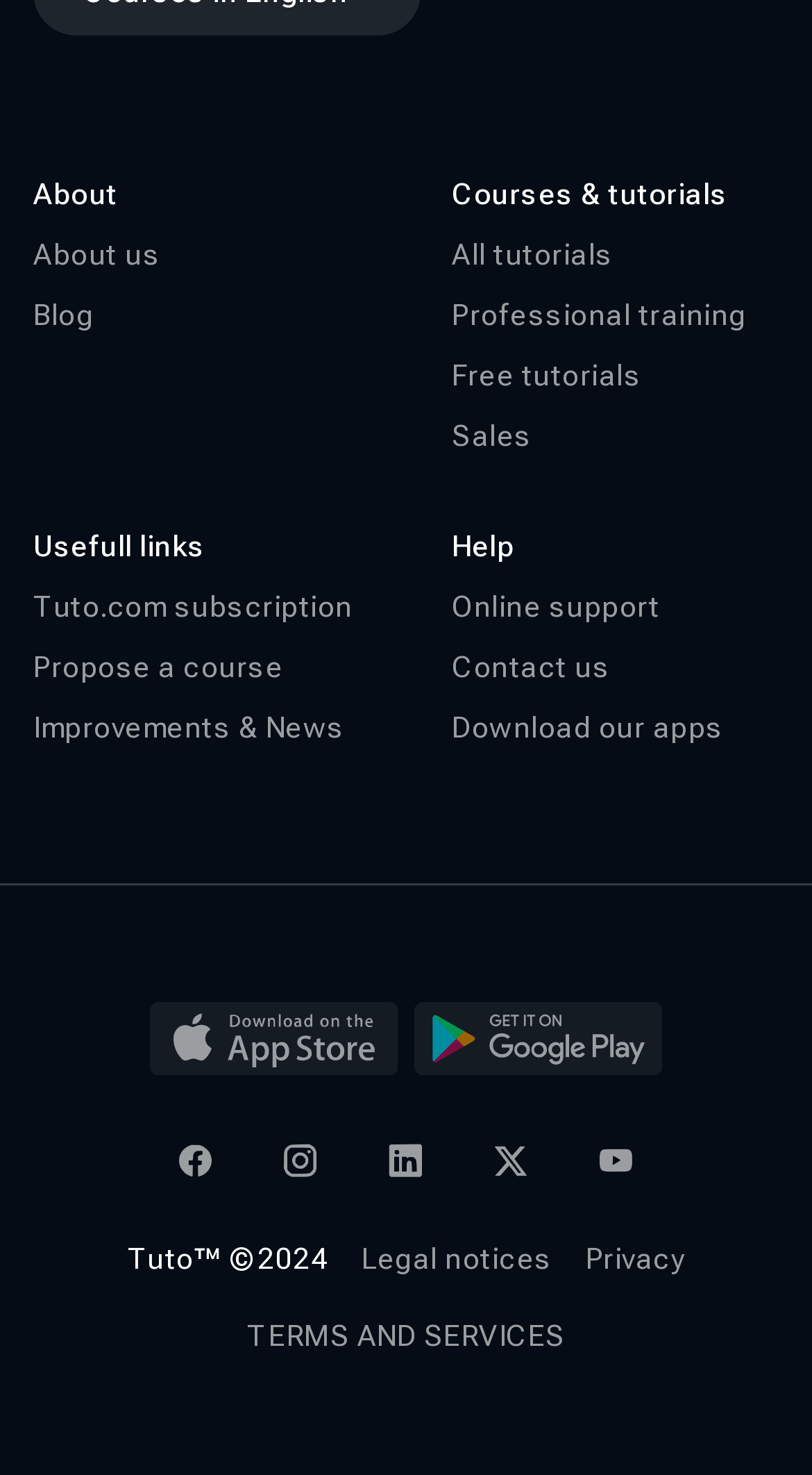Determine the bounding box coordinates for the region that must be clicked to execute the following instruction: "Download from App Store".

[0.184, 0.679, 0.49, 0.729]